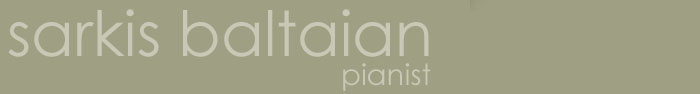What is the design style of the image?
Provide a detailed answer to the question, using the image to inform your response.

The caption describes the design as 'minimalistic' with a 'muted background' that emphasizes the text, suggesting a simple and uncluttered design style.